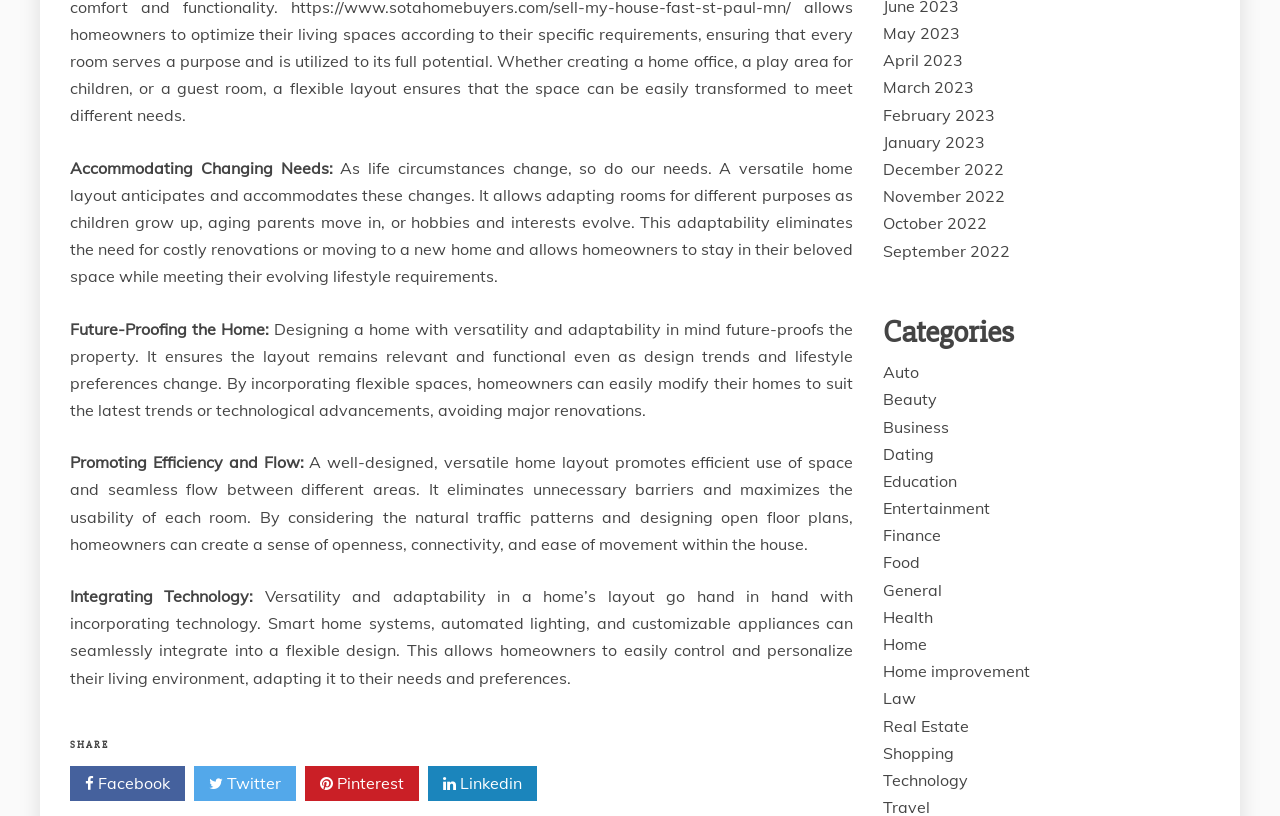By analyzing the image, answer the following question with a detailed response: What is the purpose of integrating technology in a home's layout?

The webpage mentions that integrating technology, such as smart home systems and customizable appliances, into a home's layout allows homeowners to easily control and personalize their living environment, adapting it to their needs and preferences.